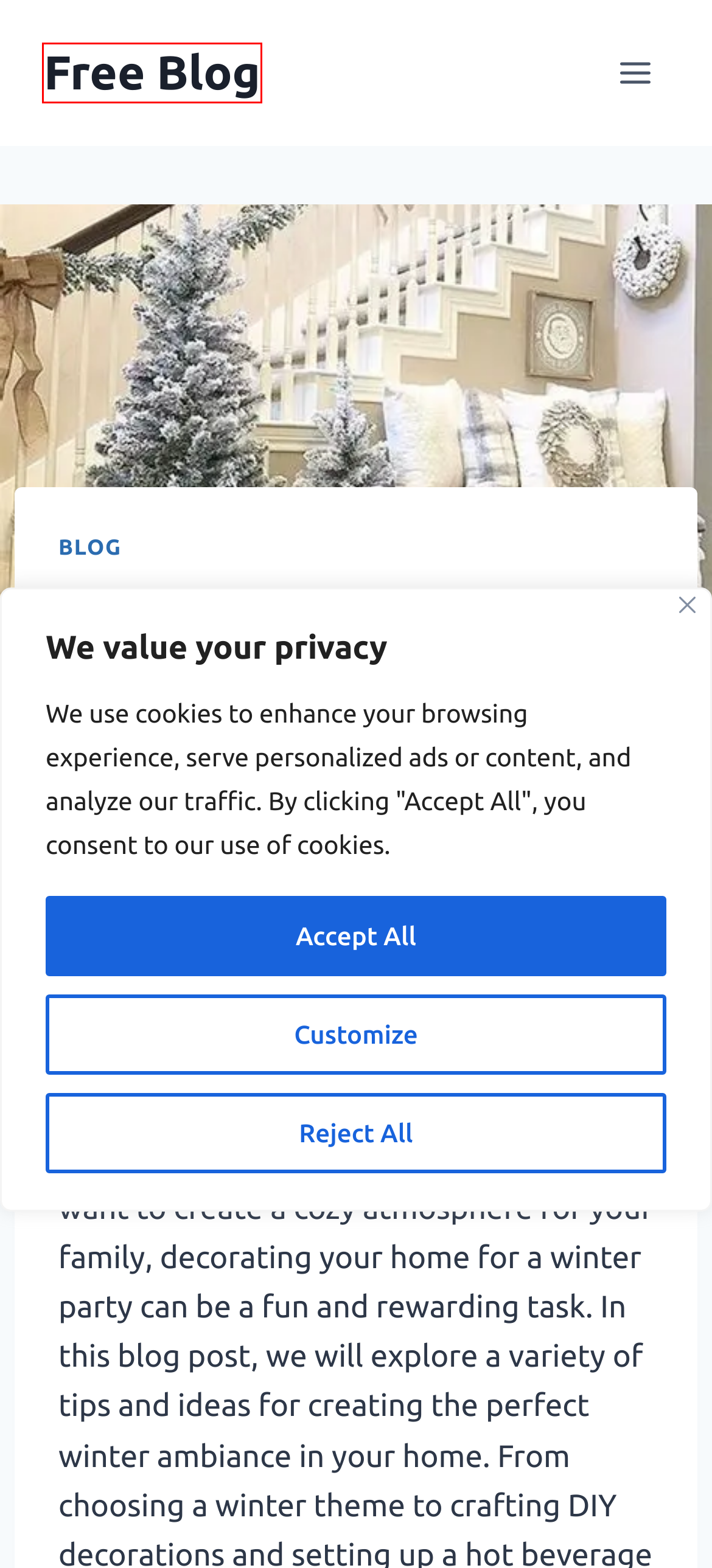Examine the screenshot of a webpage with a red bounding box around a UI element. Your task is to identify the webpage description that best corresponds to the new webpage after clicking the specified element. The given options are:
A. The Impact of Screen Time on Children's Mental and Physical Health - Free Blog
B. Importance of Date Nights: Keeping the Romance Alive in Relationships - Free Blog
C. Free Blog - About Everything
D. Unforgettable Winter Road Trips: Exploring Scenic Routes - Free Blog
E. How to Do Movie Photography for Film Lovers - Free Blog
F. Unique and Thoughtful Valentine's Day Gift Ideas for Him and Her - Free Blog
G. The Art of French Patisserie: Mastering Classic Desserts and Pastries - Free Blog
H. Blog - Free Blog

C